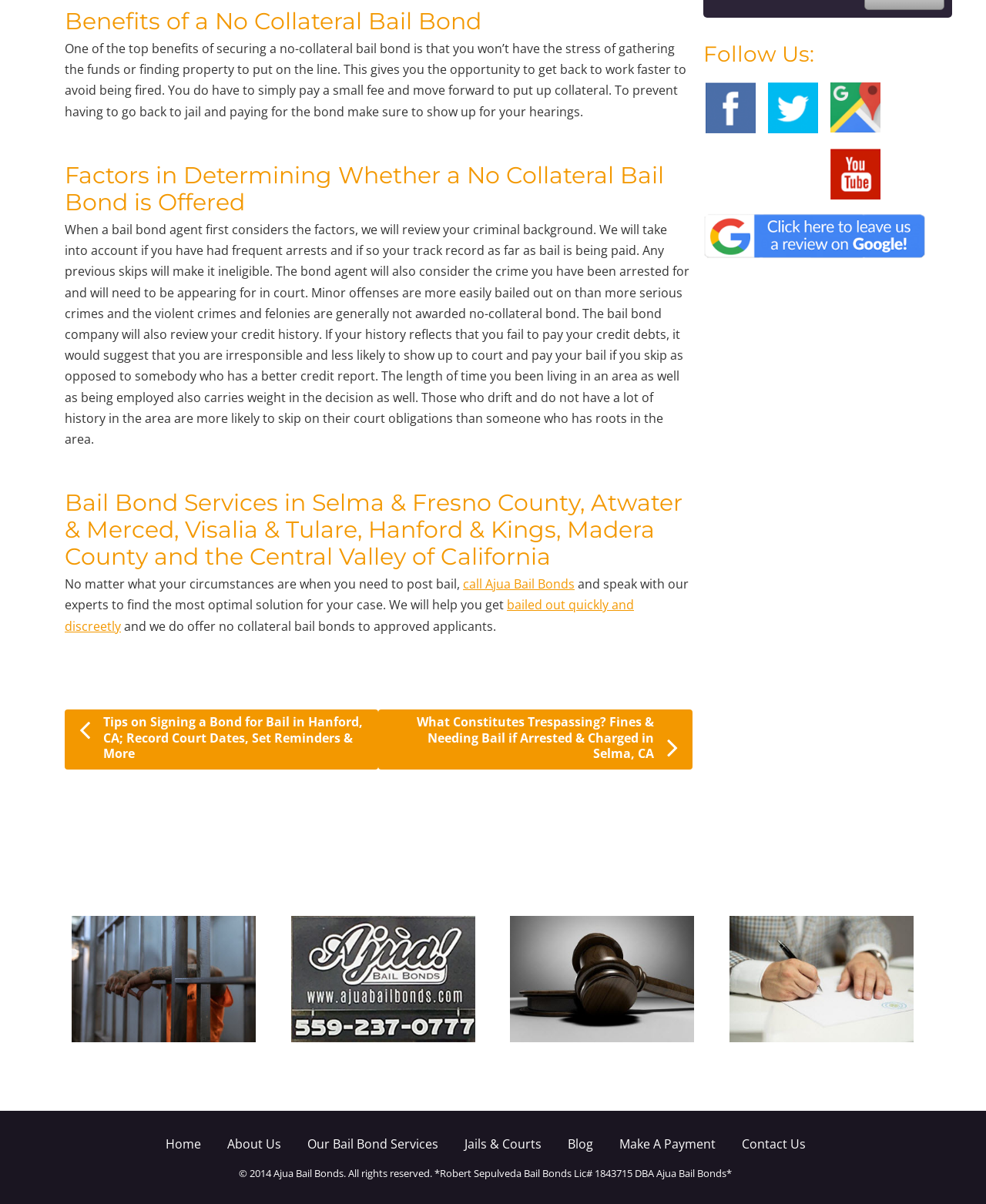Determine the bounding box of the UI component based on this description: "Contact Us". The bounding box coordinates should be four float values between 0 and 1, i.e., [left, top, right, bottom].

[0.752, 0.943, 0.817, 0.957]